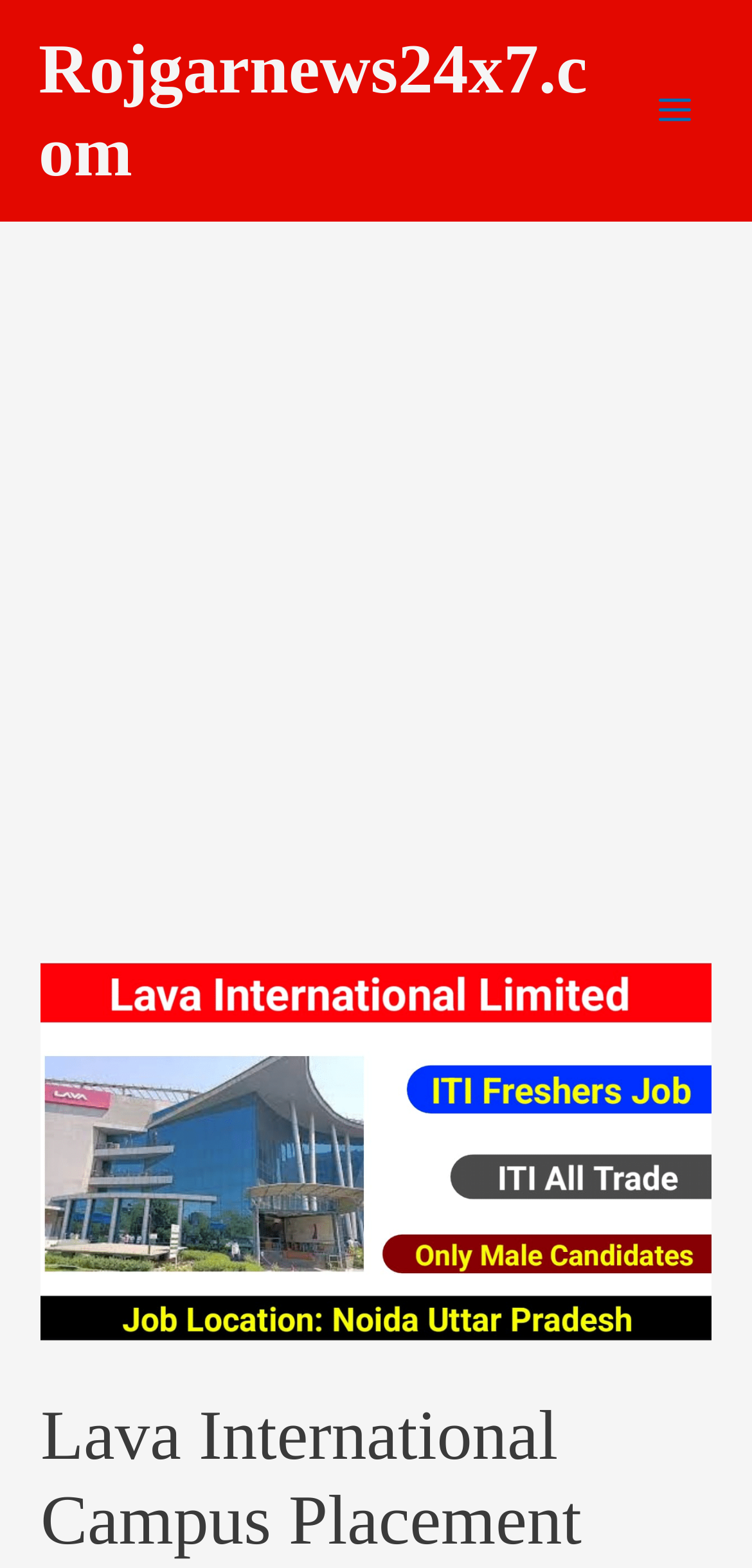Can you identify and provide the main heading of the webpage?

Lava International Campus Placement 2024